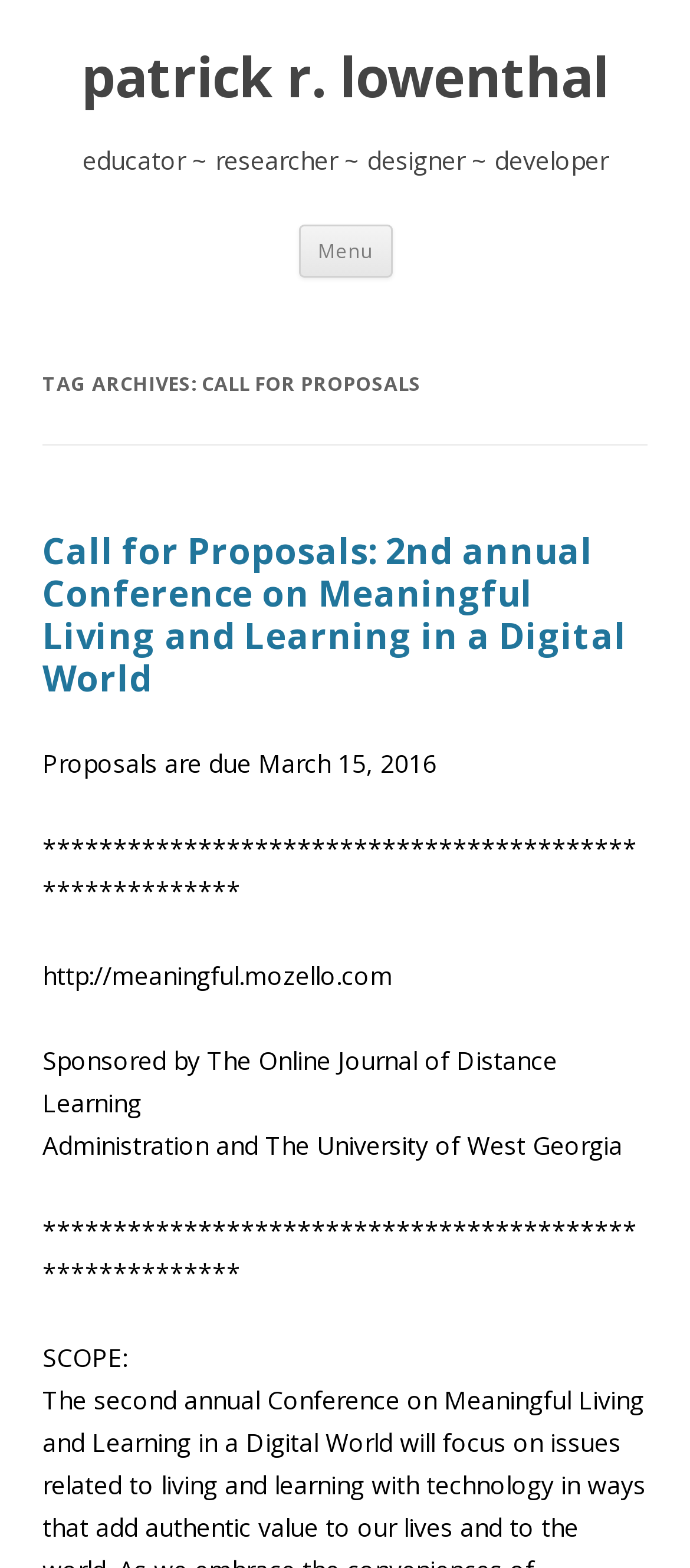Explain the features and main sections of the webpage comprehensively.

The webpage is about an archive of call for proposals, specifically related to the 2nd annual Conference on Meaningful Living and Learning in a Digital World. At the top, there is a heading with the name "patrick r. lowenthal" which is also a link. Below it, there is a heading that describes the person as an "educator ~ researcher ~ designer ~ developer". 

To the right of these headings, there is a button labeled "Menu" and a link that says "Skip to content". 

Below these elements, there is a header section that contains the title "TAG ARCHIVES: CALL FOR PROPOSALS". Under this title, there is a subheading that announces the call for proposals for the conference. This subheading is also a link. 

Following the subheading, there are several lines of text that provide details about the call for proposals, including the deadline, a URL, and the sponsors of the event. The text is organized into paragraphs, with horizontal lines separating the different sections.